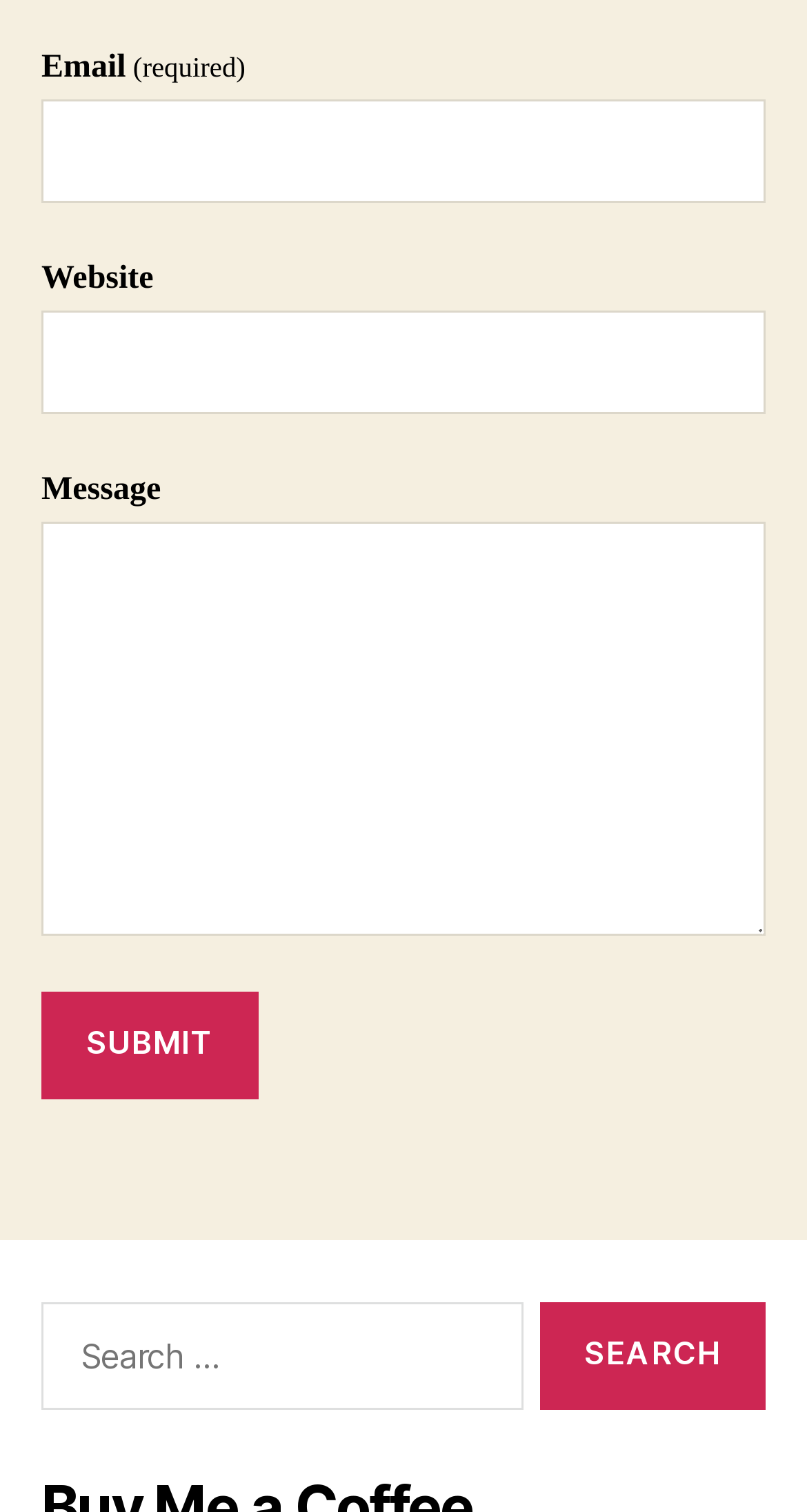Is the 'Website' input field required?
Using the screenshot, give a one-word or short phrase answer.

No